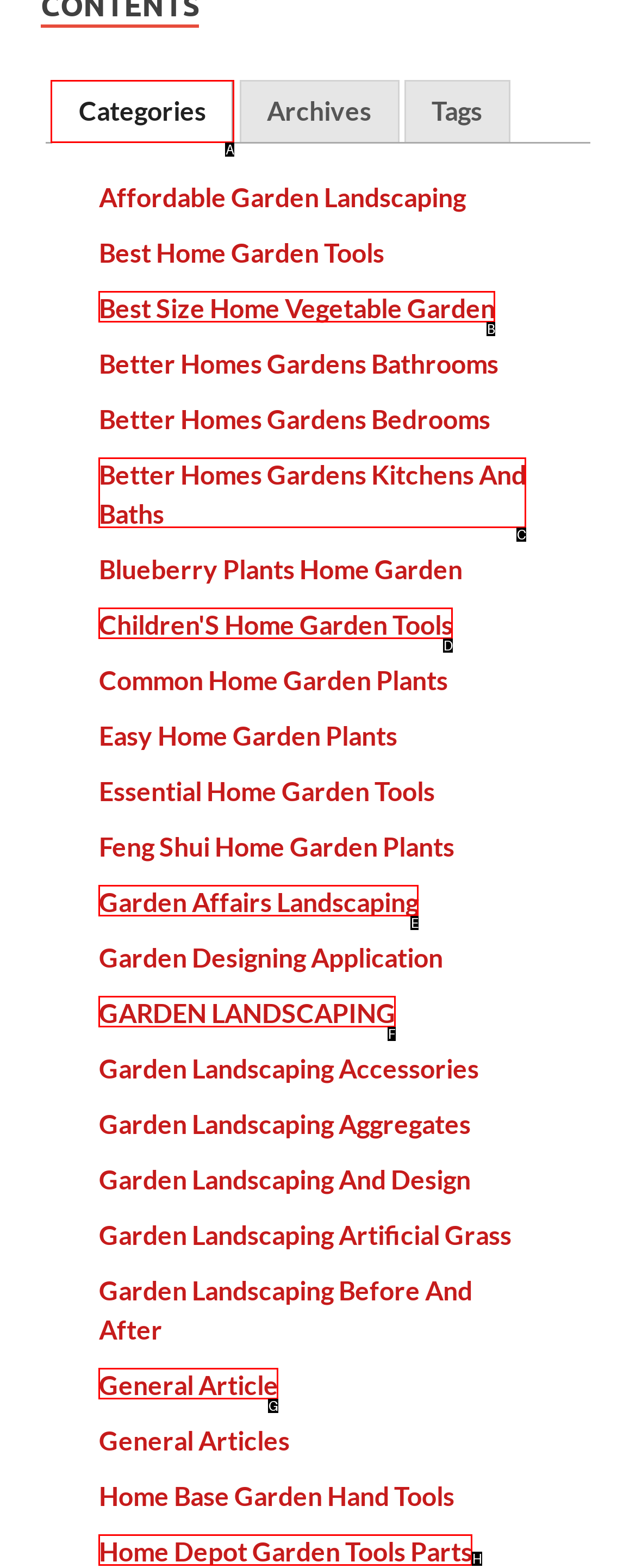Given the instruction: Select the Categories tab, which HTML element should you click on?
Answer with the letter that corresponds to the correct option from the choices available.

A